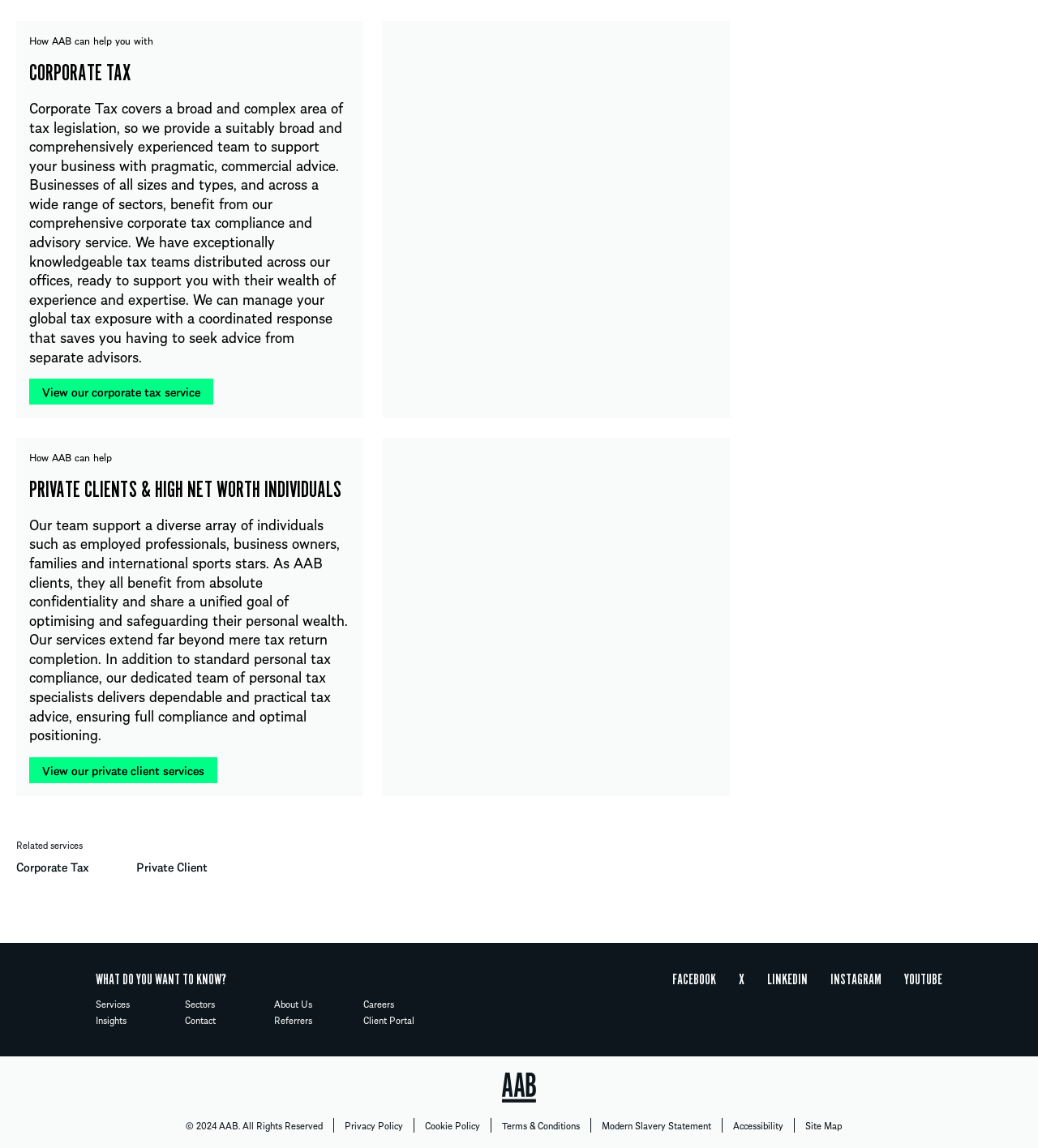Please provide a detailed answer to the question below by examining the image:
What is the purpose of AAB's corporate tax service?

According to the webpage, AAB's corporate tax service provides 'pragmatic, commercial advice' to support businesses with their tax compliance and advisory needs. This is stated in the description under the 'CORPORATE TAX' heading.